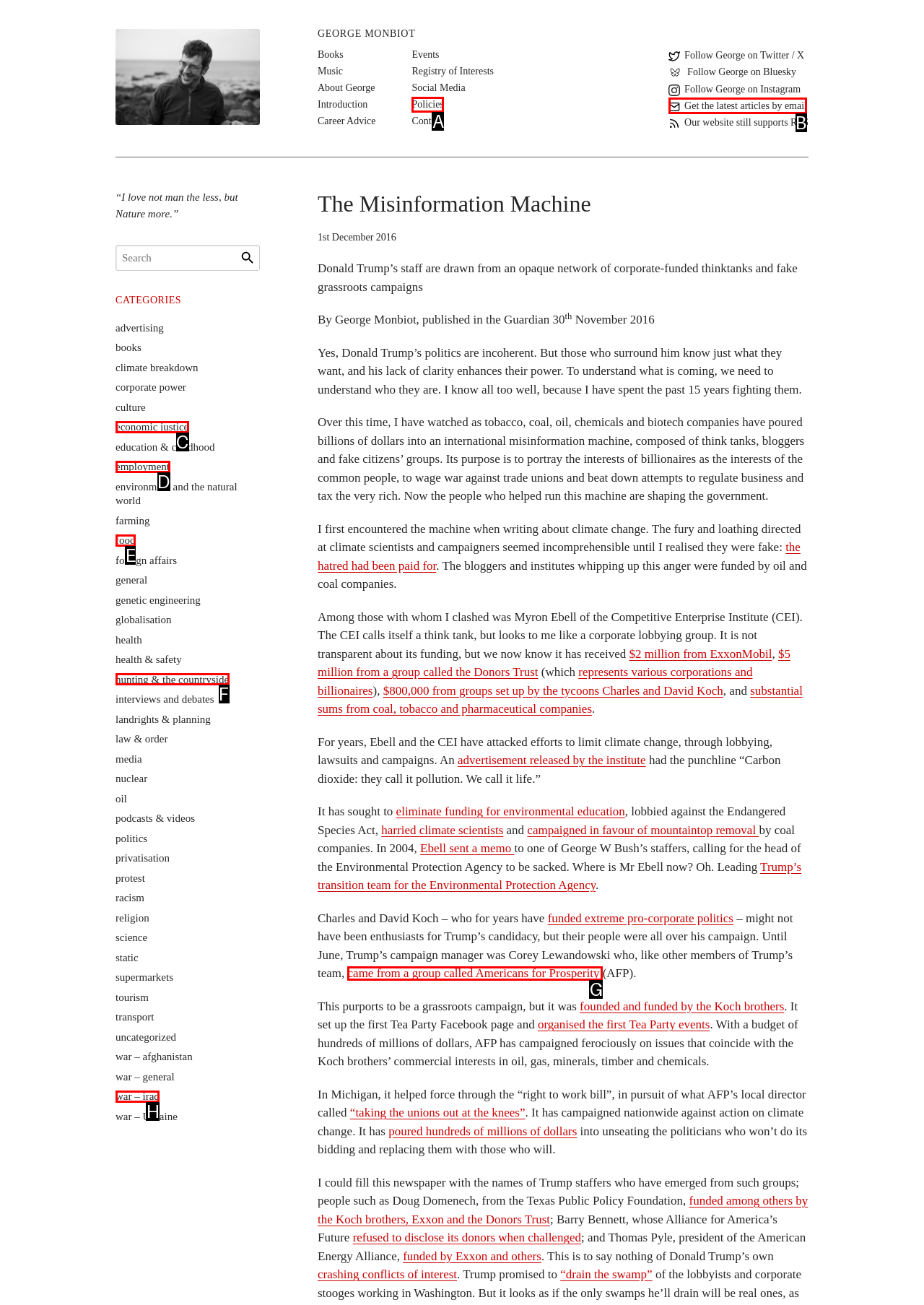Which lettered option should be clicked to perform the following task: Get the latest articles by email
Respond with the letter of the appropriate option.

B